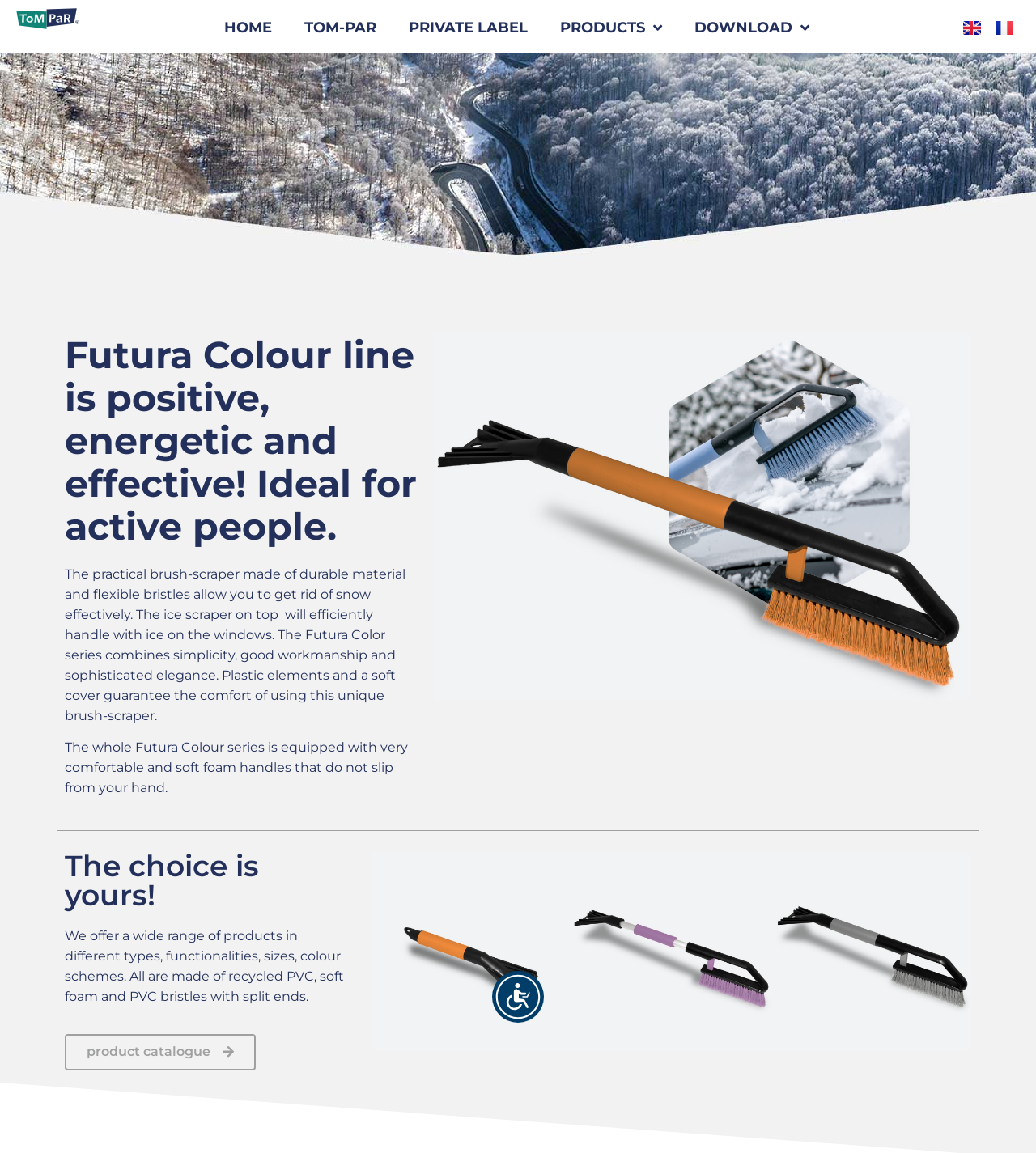Pinpoint the bounding box coordinates of the clickable element needed to complete the instruction: "Open the PRODUCTS menu". The coordinates should be provided as four float numbers between 0 and 1: [left, top, right, bottom].

[0.525, 0.008, 0.655, 0.039]